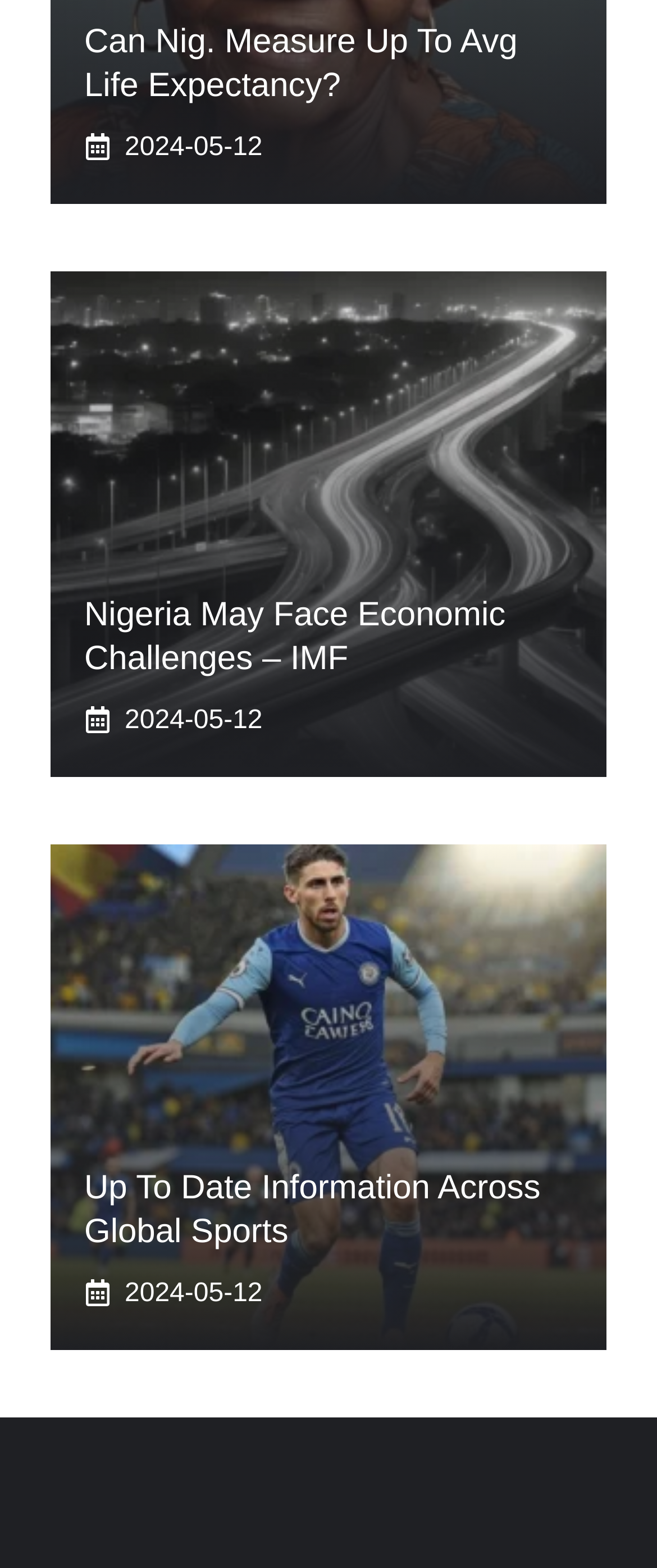What is the topic of the first article?
Please elaborate on the answer to the question with detailed information.

I looked at the 'heading' element [1223] and its corresponding 'link' element [1261], and the text is 'Can Nig. Measure Up To Avg Life Expectancy?', so I assume the topic of the first article is about Nigeria's life expectancy.